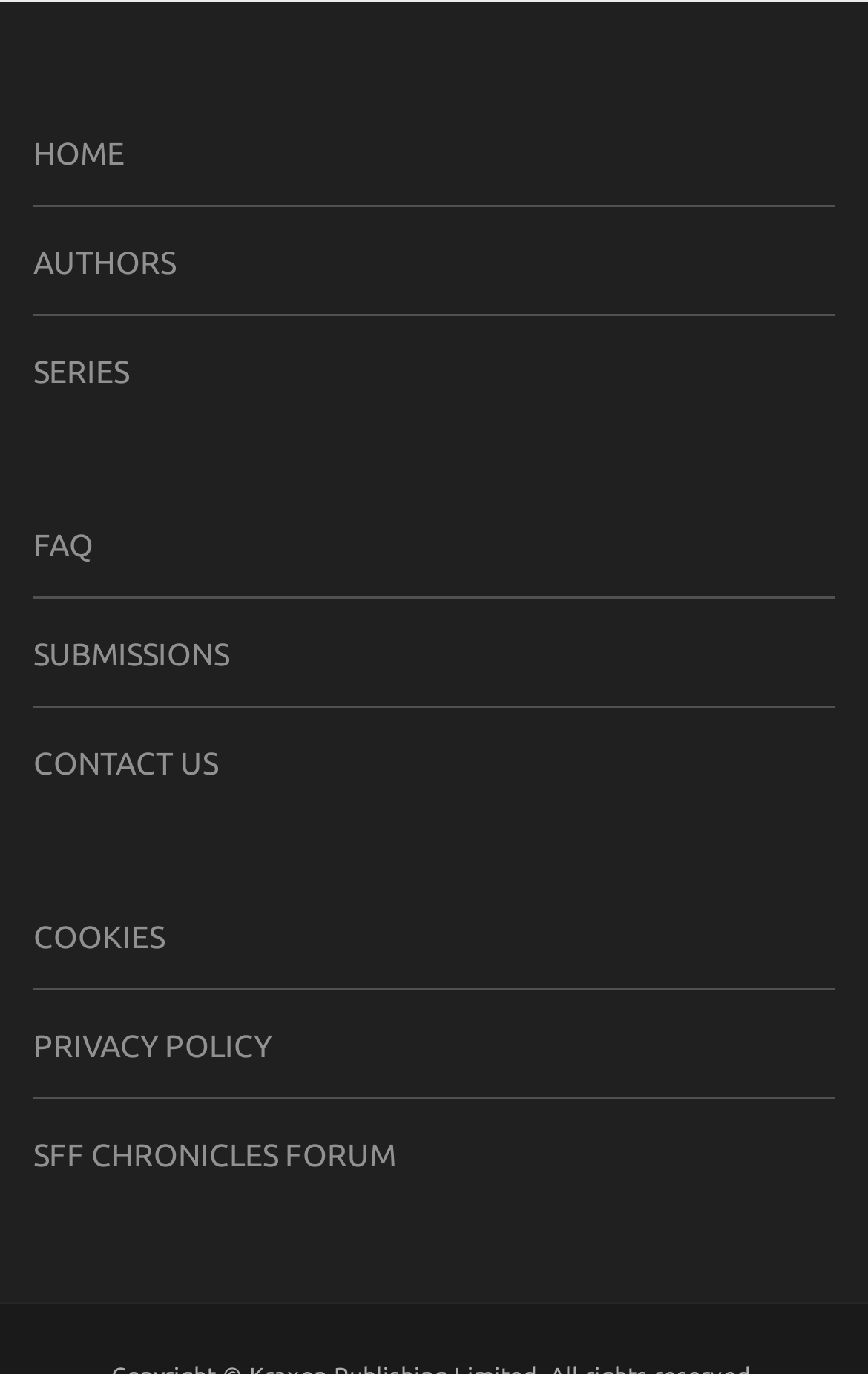Please indicate the bounding box coordinates for the clickable area to complete the following task: "submit a new article". The coordinates should be specified as four float numbers between 0 and 1, i.e., [left, top, right, bottom].

[0.038, 0.463, 0.264, 0.489]